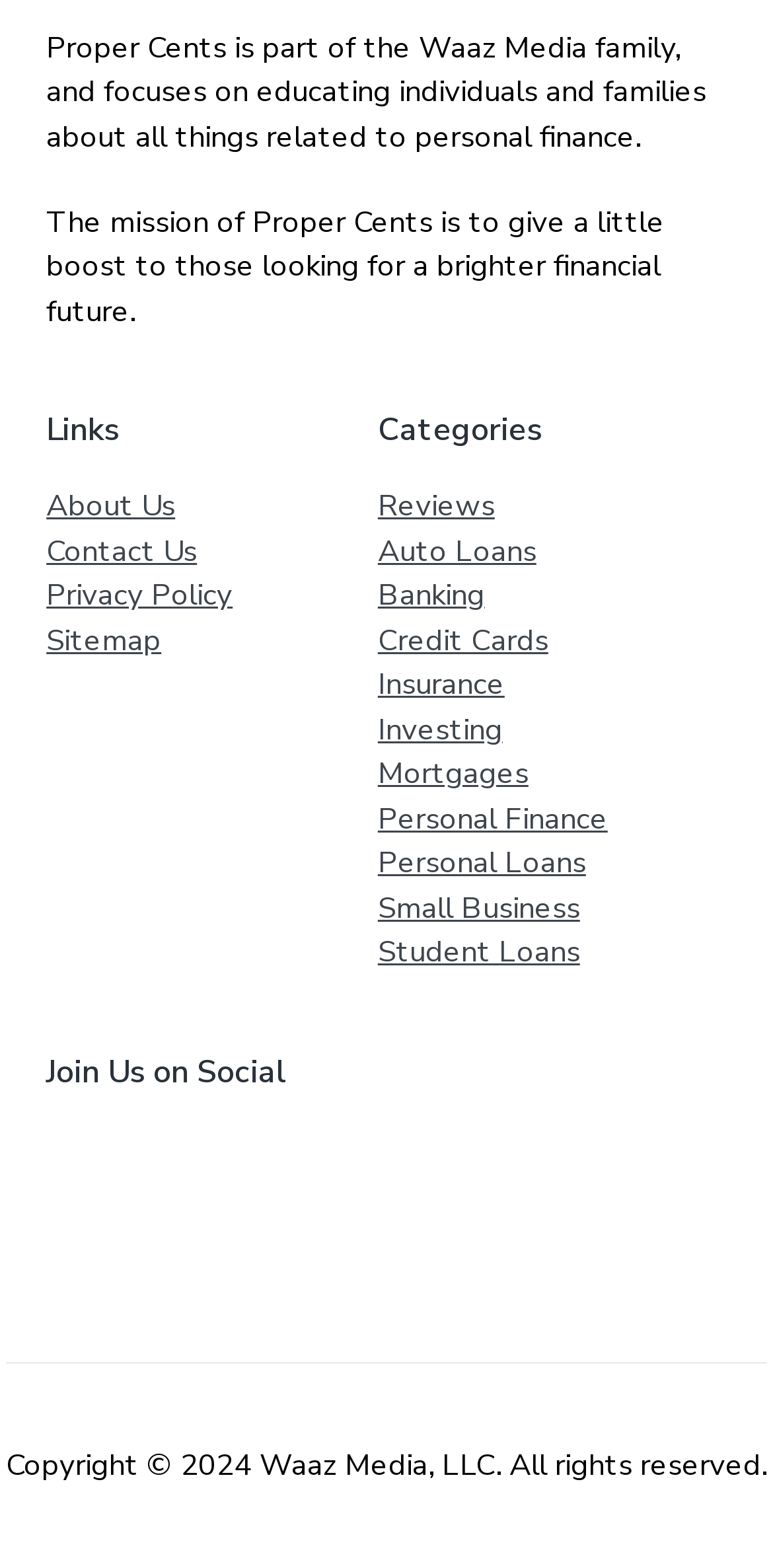Specify the bounding box coordinates of the area to click in order to execute this command: 'Search for something'. The coordinates should consist of four float numbers ranging from 0 to 1, and should be formatted as [left, top, right, bottom].

None